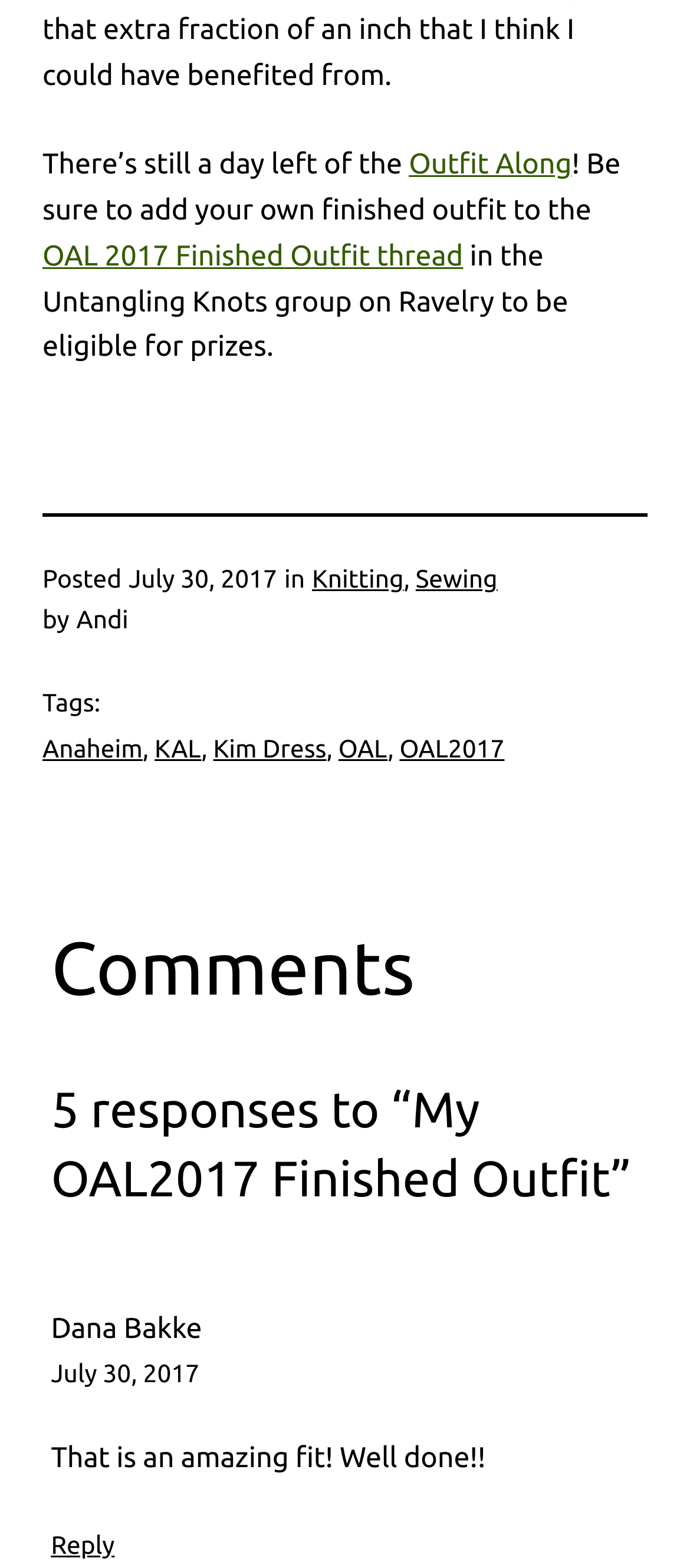What is the event being referred to?
Using the visual information, reply with a single word or short phrase.

Outfit Along